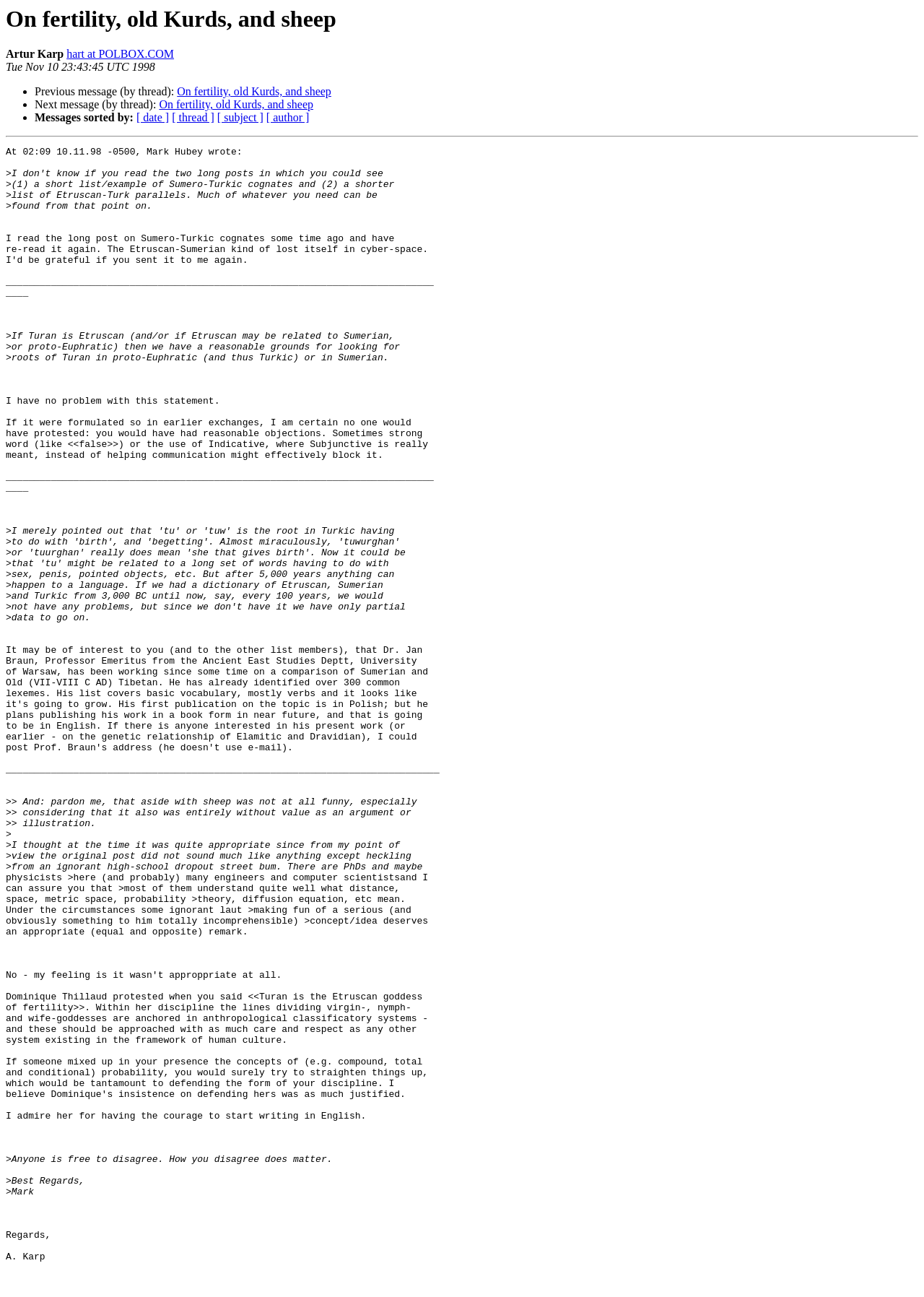Who is the author of the message?
Answer the question with a detailed explanation, including all necessary information.

The author of the message is identified as Artur Karp, which is mentioned at the top of the webpage, below the heading 'On fertility, old Kurds, and sheep'.